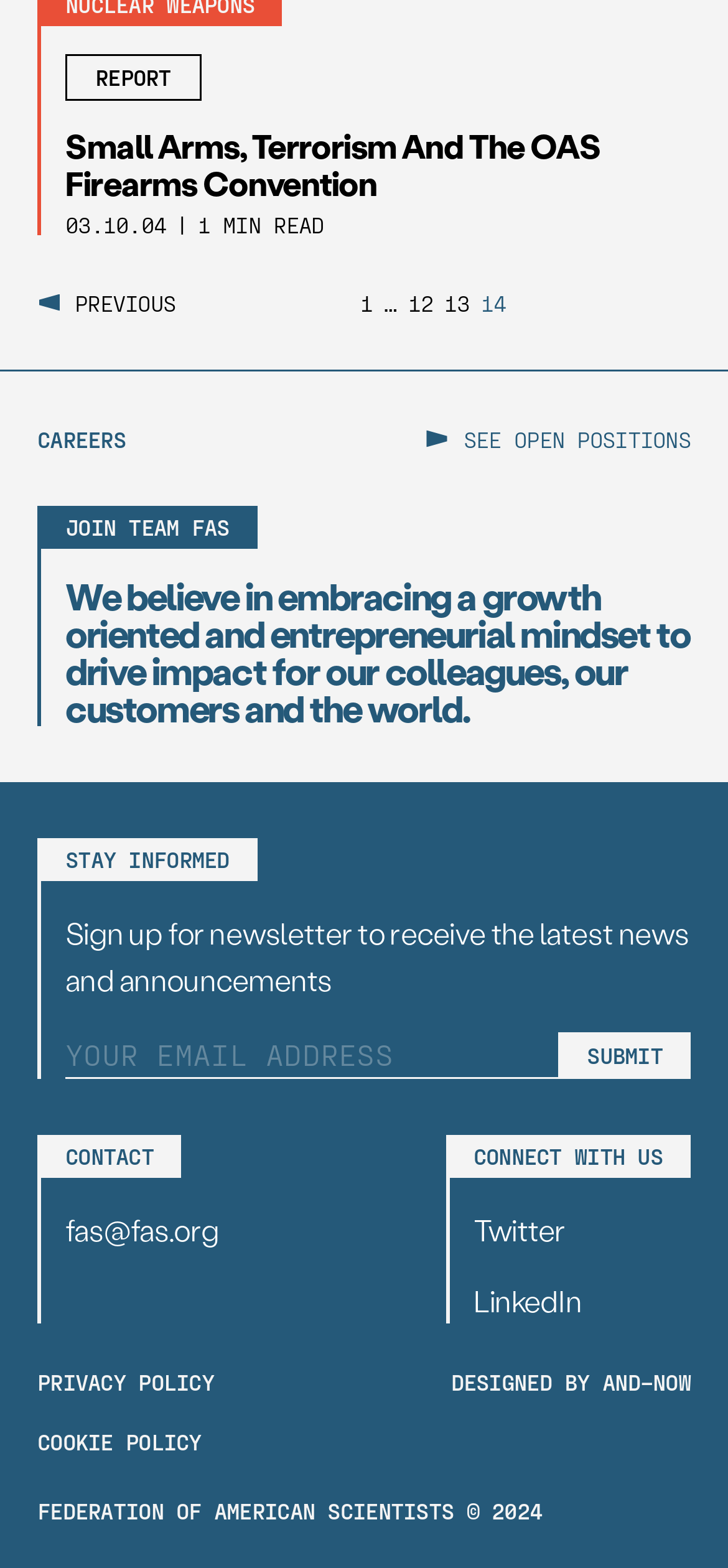Please identify the bounding box coordinates of the element's region that should be clicked to execute the following instruction: "Read the 'No War! Stay With Ukraine' post". The bounding box coordinates must be four float numbers between 0 and 1, i.e., [left, top, right, bottom].

None